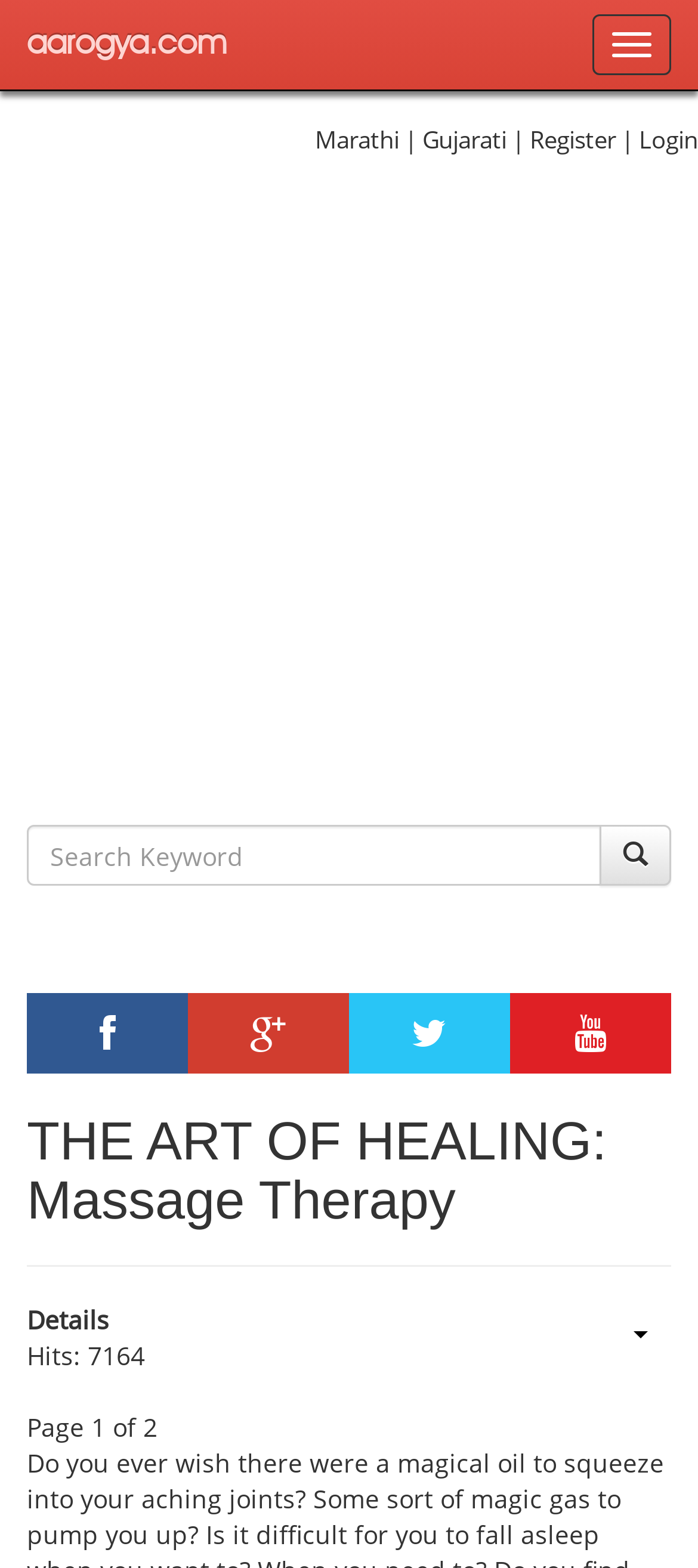Give an in-depth explanation of the webpage layout and content.

This webpage is about "THE ART OF HEALING: Massage Therapy". At the top right corner, there is a button to toggle navigation. Below it, there are links to different languages, including Marathi and Gujarati, as well as options to register and log in. 

On the top left corner, there is a link to the website "aarogya.com". 

Below the language options, there is a large advertisement iframe that spans the entire width of the page. 

Under the advertisement, there is a search bar with a placeholder text "Search..." and a search button with a magnifying glass icon. 

To the right of the search bar, there are four social media links represented by icons. 

Below the search bar, there is a heading that repeats the title "THE ART OF HEALING: Massage Therapy". 

Under the heading, there is a link to another webpage, and a description list that provides details about the article, including the number of hits, which is 7164. The description list also indicates that the user is currently on page 1 of 2.